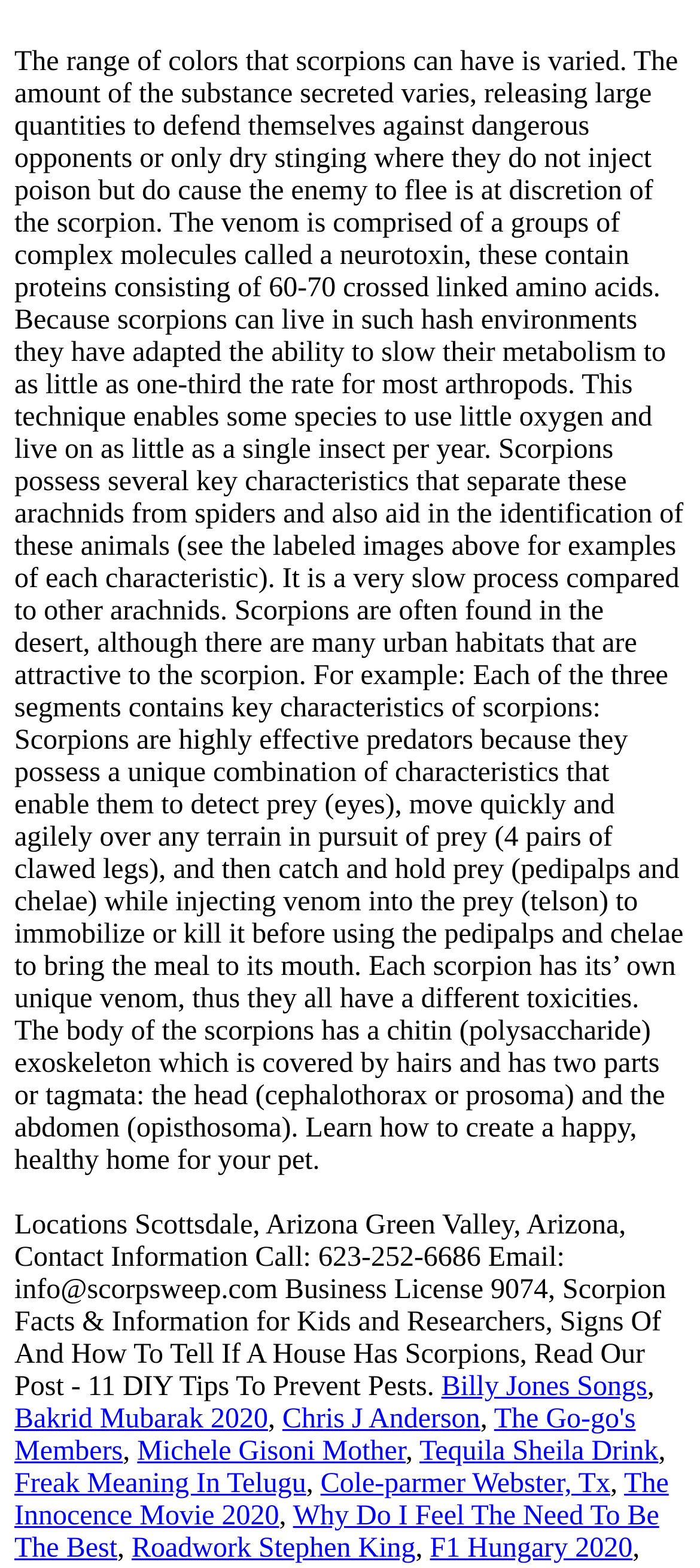Please find the bounding box coordinates for the clickable element needed to perform this instruction: "Contact scorpion sweep".

[0.021, 0.03, 0.976, 0.75]